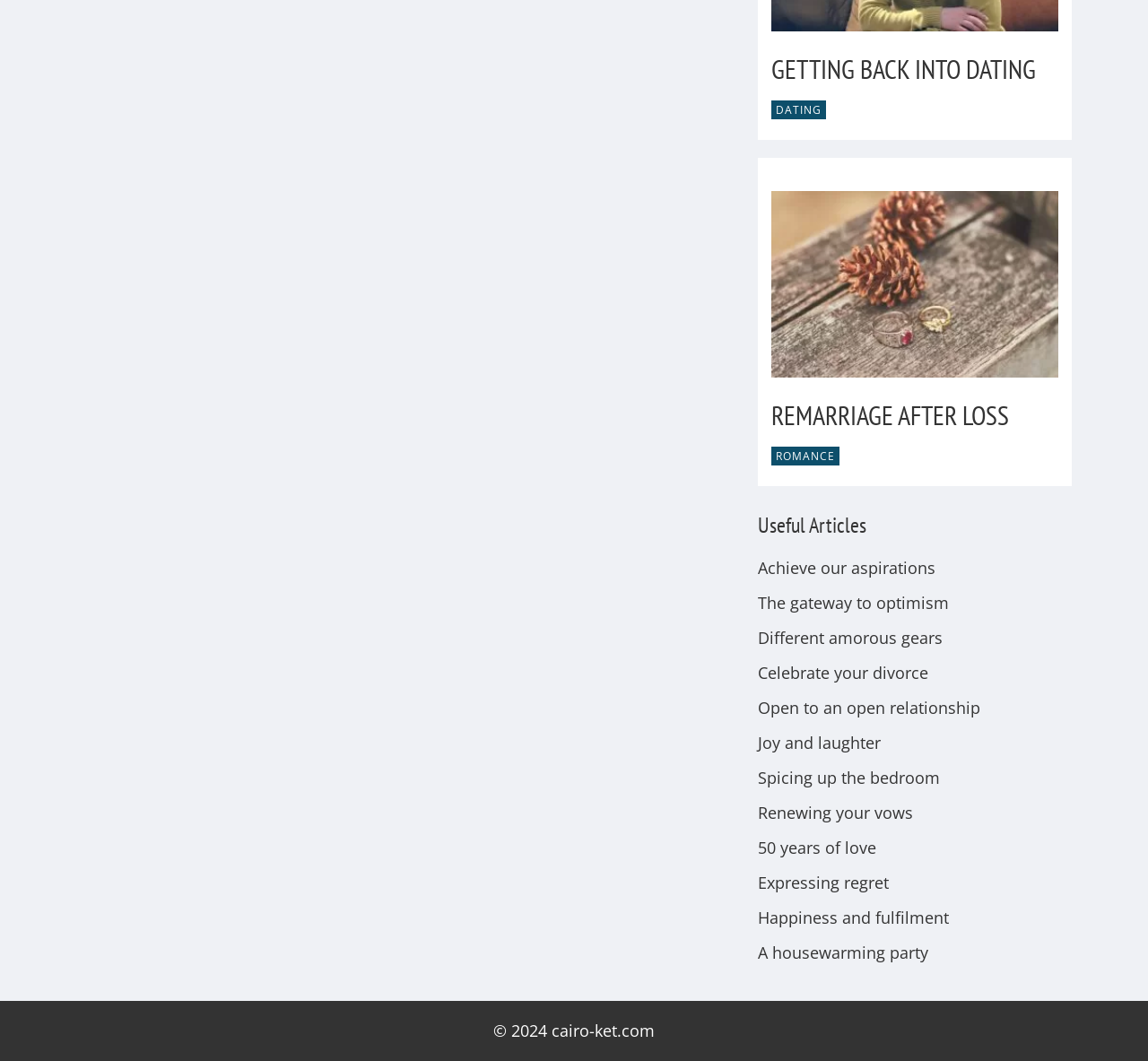How many links are under the 'Useful Articles' heading?
By examining the image, provide a one-word or phrase answer.

9